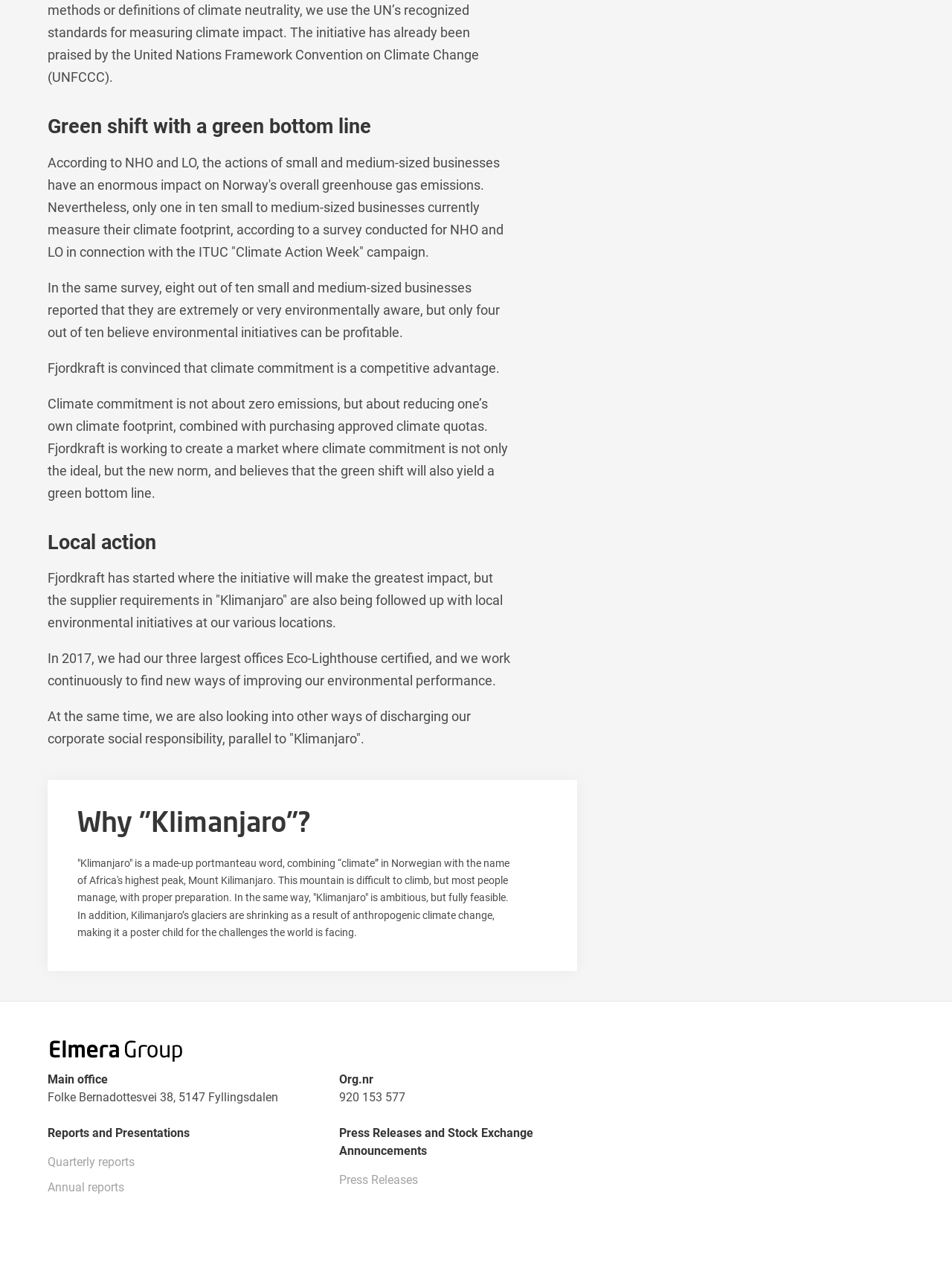What is the main focus of Fjordkraft?
Based on the image, provide a one-word or brief-phrase response.

Climate commitment